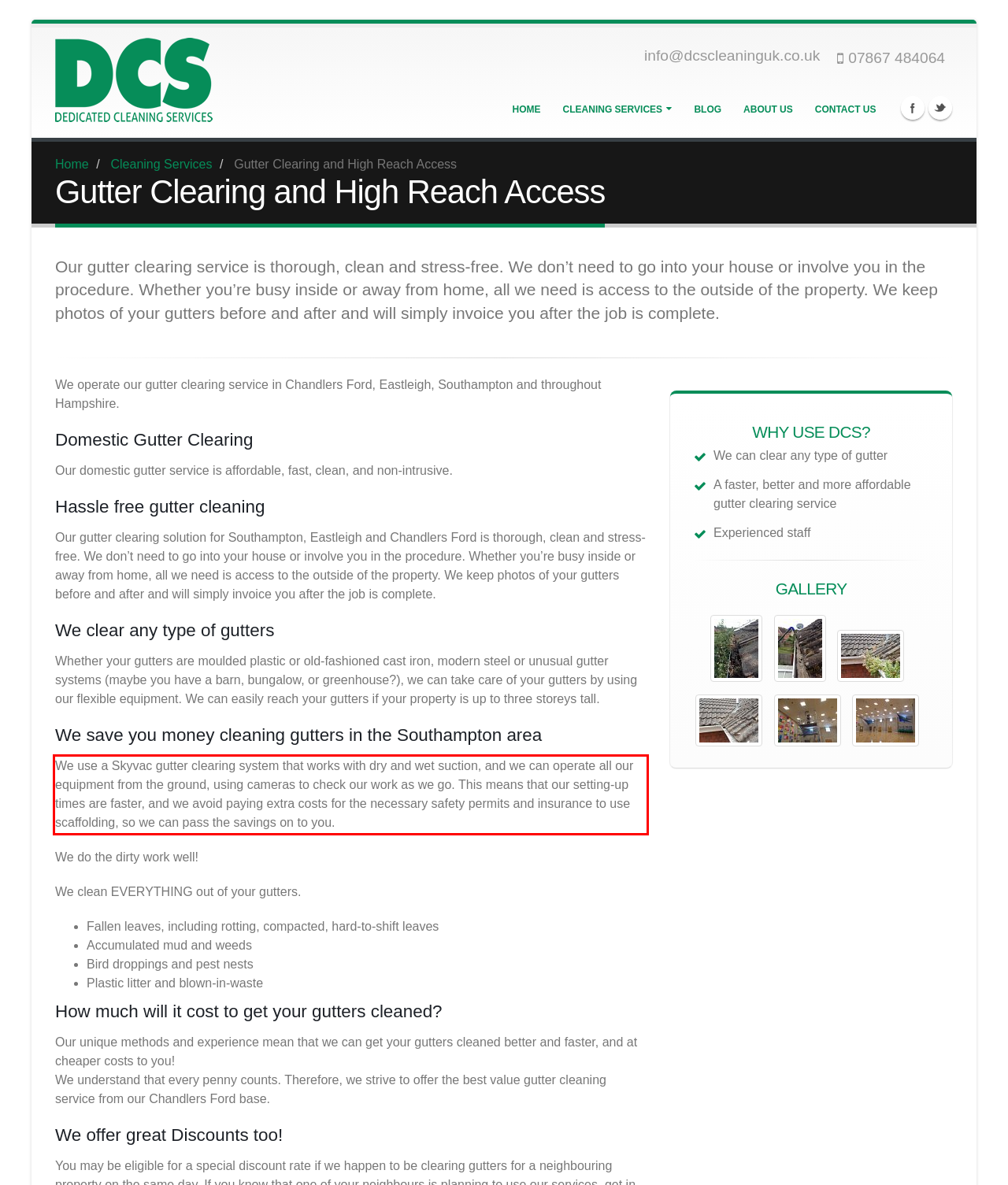You have a screenshot of a webpage, and there is a red bounding box around a UI element. Utilize OCR to extract the text within this red bounding box.

We use a Skyvac gutter clearing system that works with dry and wet suction, and we can operate all our equipment from the ground, using cameras to check our work as we go. This means that our setting-up times are faster, and we avoid paying extra costs for the necessary safety permits and insurance to use scaffolding, so we can pass the savings on to you.